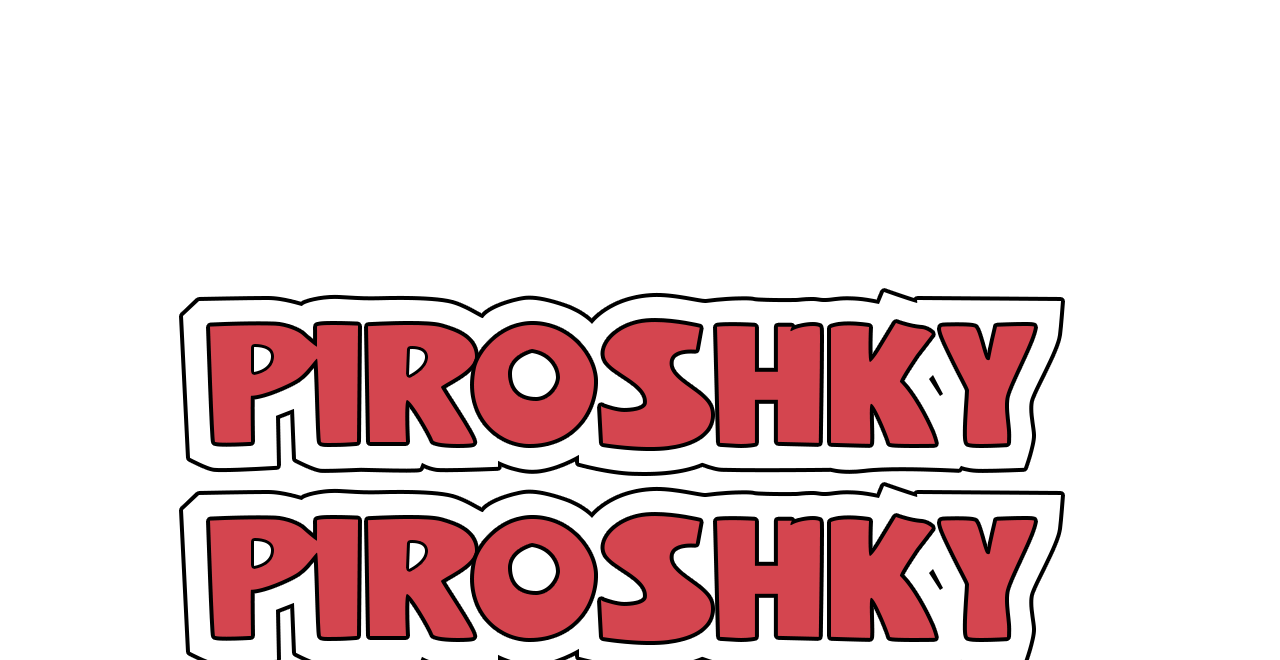Provide the bounding box coordinates for the UI element that is described by this text: "alt="Piroshky Bakery"". The coordinates should be in the form of four float numbers between 0 and 1: [left, top, right, bottom].

[0.107, 0.753, 0.857, 0.792]